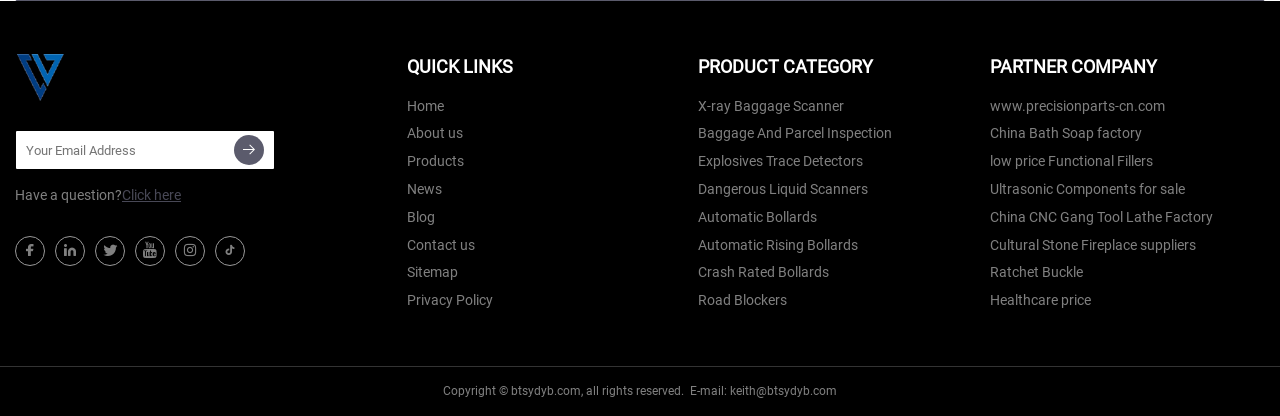Please identify the bounding box coordinates of the region to click in order to complete the task: "Enter your email address". The coordinates must be four float numbers between 0 and 1, specified as [left, top, right, bottom].

[0.012, 0.315, 0.214, 0.406]